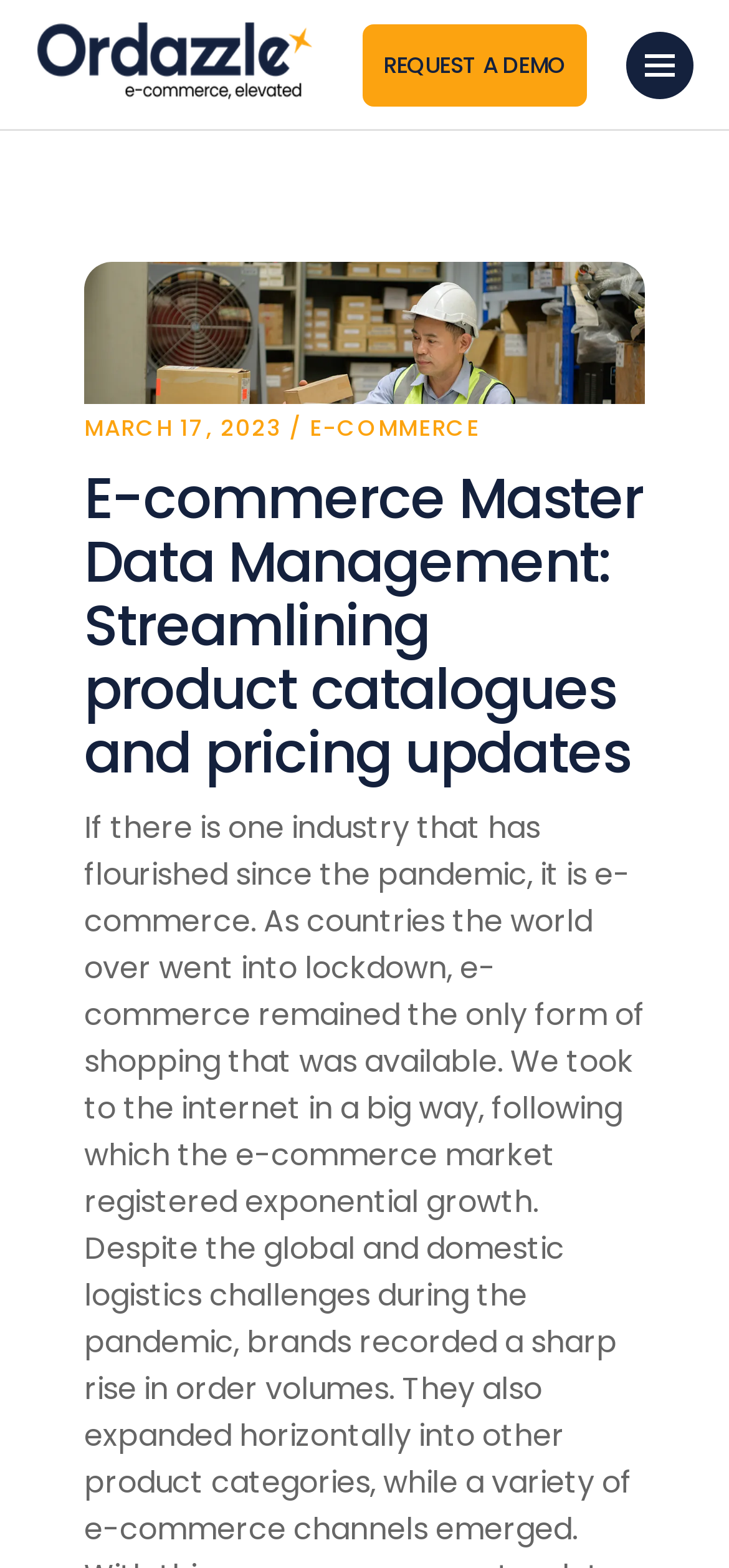Answer the following inquiry with a single word or phrase:
What is the topic of the webpage?

E-commerce Master Data Management